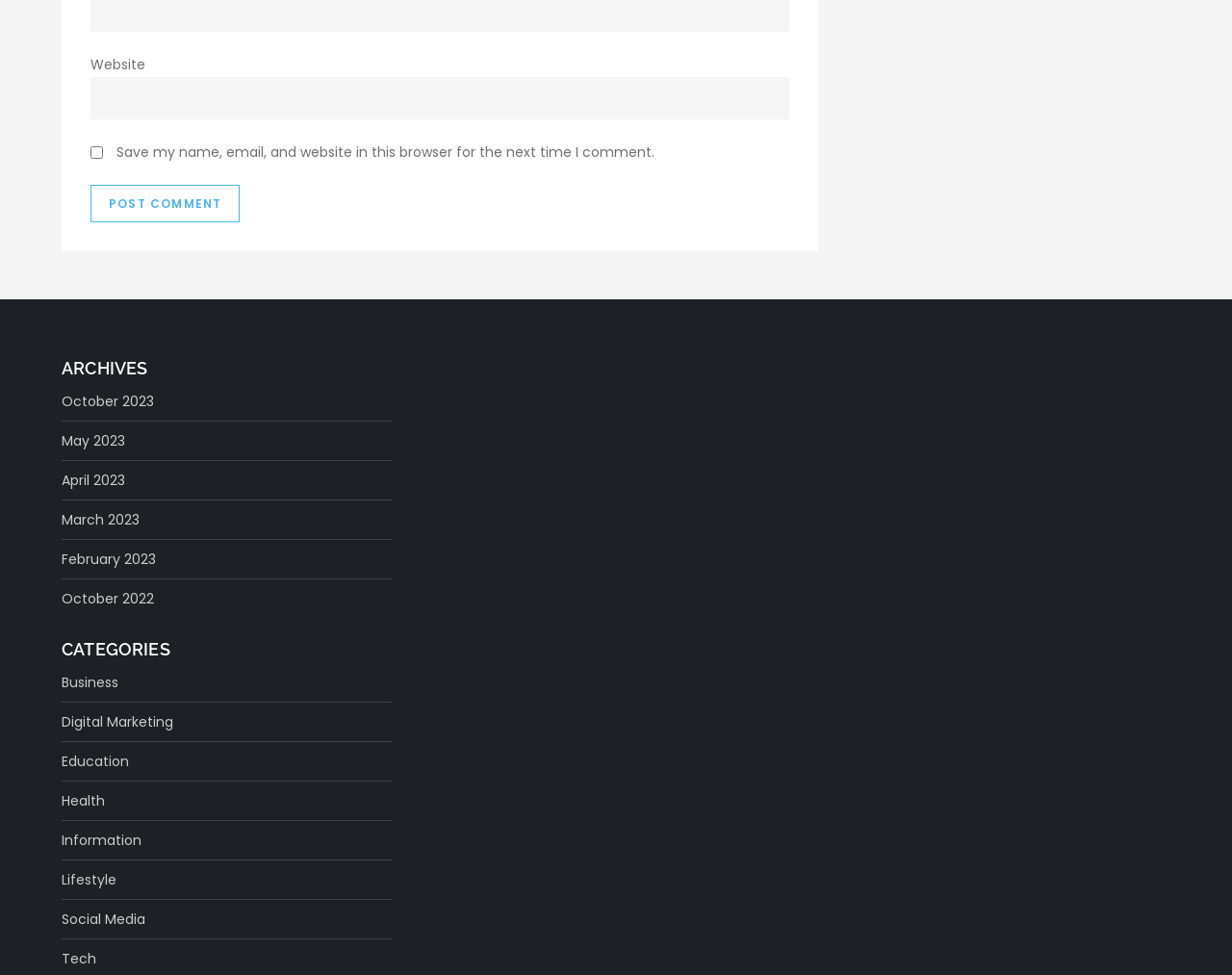Point out the bounding box coordinates of the section to click in order to follow this instruction: "Post a comment".

[0.073, 0.189, 0.195, 0.228]